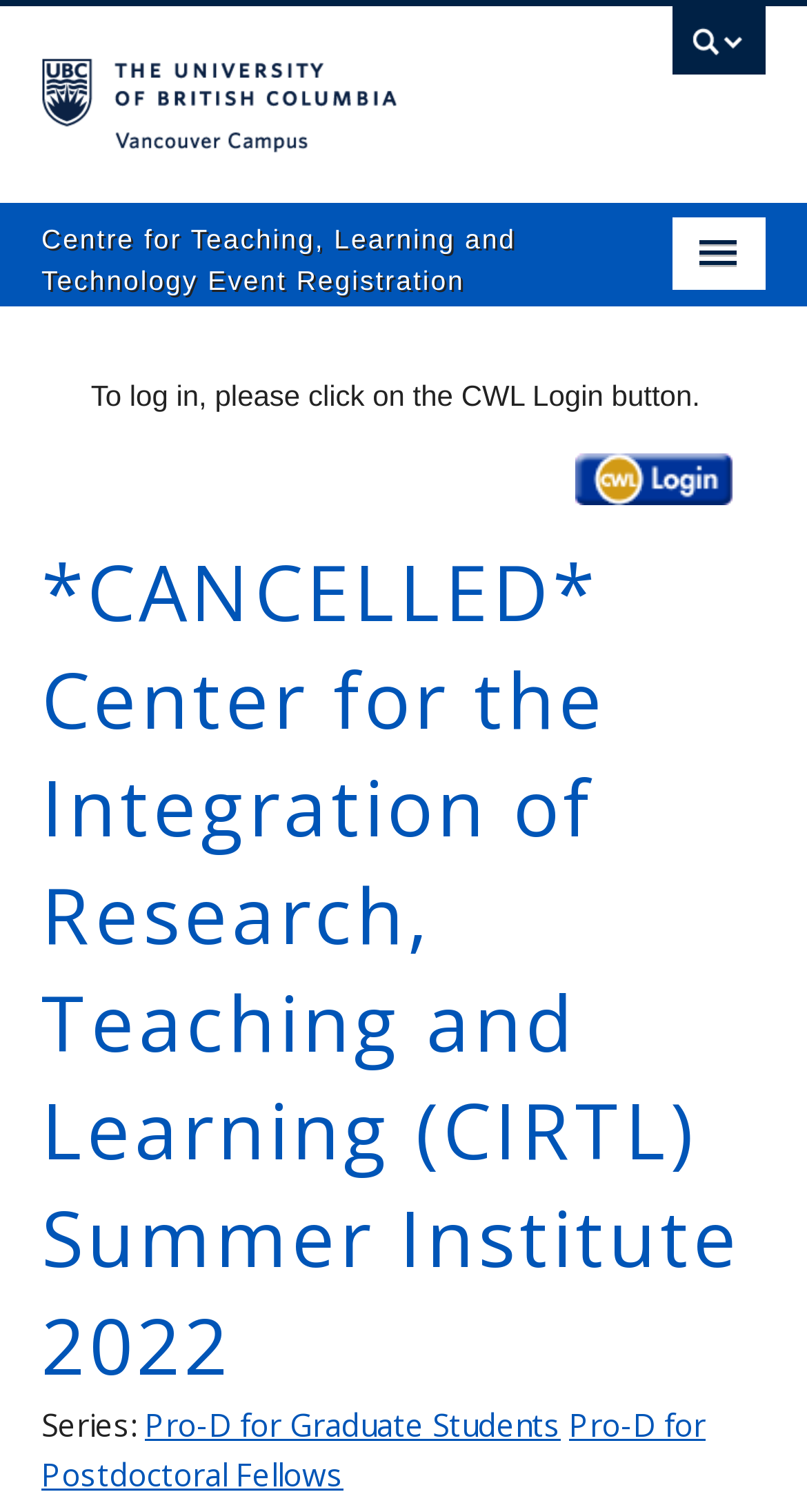Carefully examine the image and provide an in-depth answer to the question: What is the location of the event?

I found the answer by looking at the StaticText element with the text 'Vancouver campus' located near the top of the page.